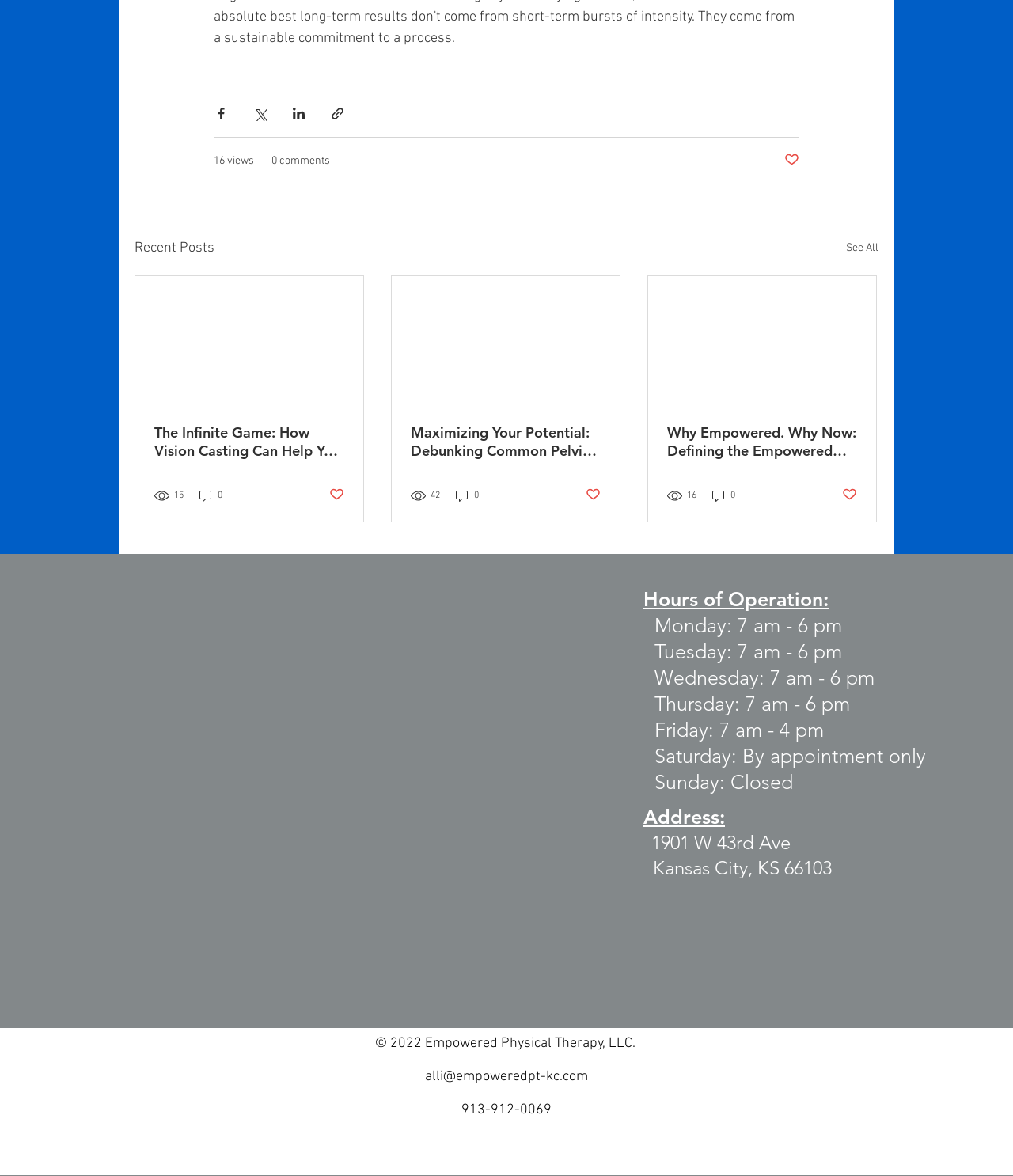Please give the bounding box coordinates of the area that should be clicked to fulfill the following instruction: "See all recent posts". The coordinates should be in the format of four float numbers from 0 to 1, i.e., [left, top, right, bottom].

[0.835, 0.201, 0.867, 0.221]